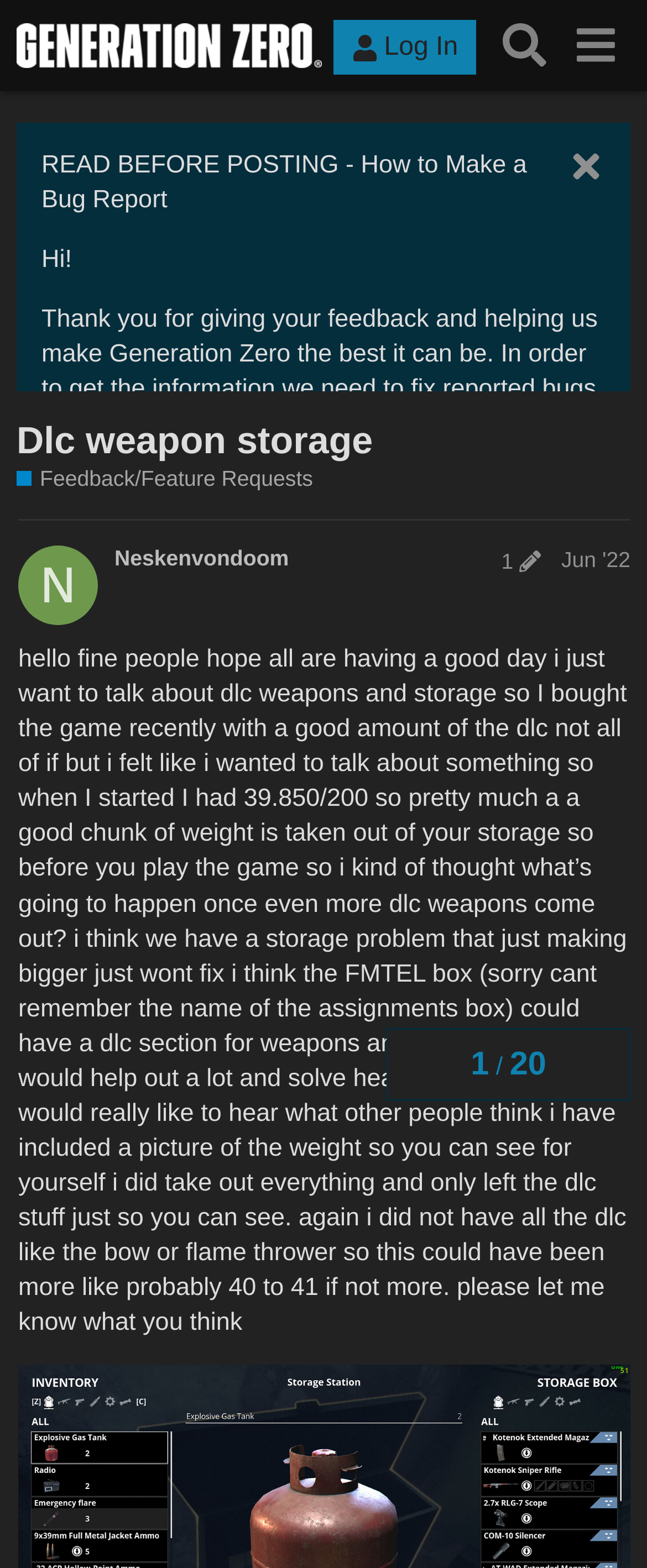What is the name of the forum?
Please provide an in-depth and detailed response to the question.

The name of the forum can be found in the top-left corner of the webpage, where it says 'Generation Zero Forum' in a link format.